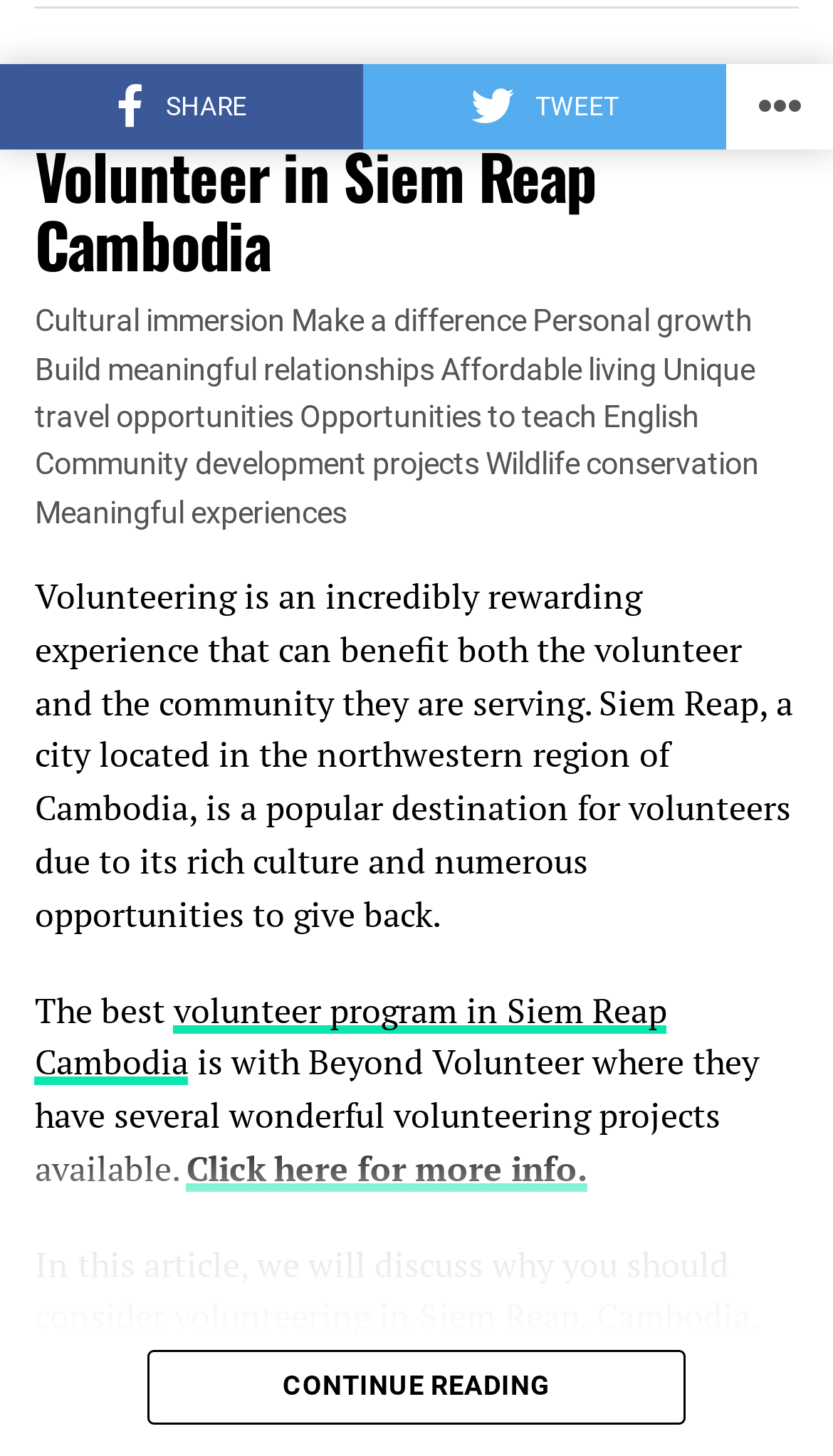What is the purpose of long-term volunteer programs? Please answer the question using a single word or phrase based on the image.

Empowering host communities